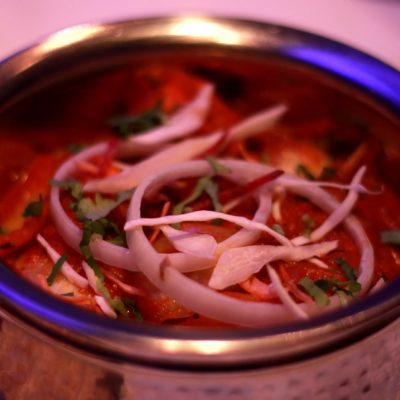Convey a detailed narrative of what is depicted in the image.

The image showcases a beautifully presented dish from Raj Bari, a well-known establishment located at 183 Hotwell Road in Bristol. The dish is served in a traditional metallic bowl, enhancing its authenticity. Aromatic ingredients including tender pieces of meat are delicately cooked in a vibrant red sauce, adorned with a generous garnish of julienned onions and fresh herbs, like coriander. The intricate layering of flavors and colors invites diners to indulge in a delightful culinary experience, reminiscent of rich South Asian cuisine. The atmospheric lighting subtly highlights the dish, making it a visually appealing centerpiece.